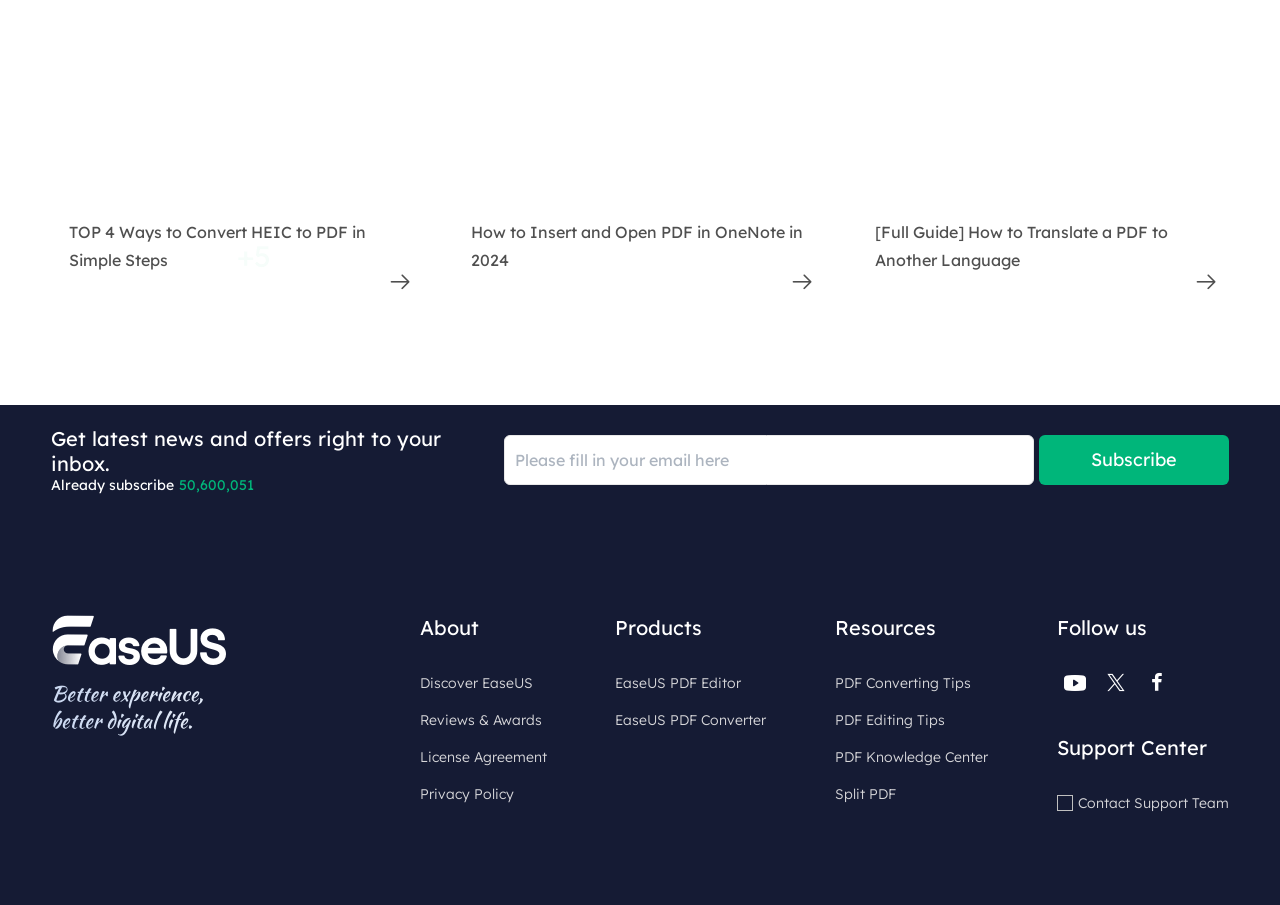Determine the bounding box of the UI element mentioned here: "Split PDF". The coordinates must be in the format [left, top, right, bottom] with values ranging from 0 to 1.

[0.661, 0.649, 0.776, 0.678]